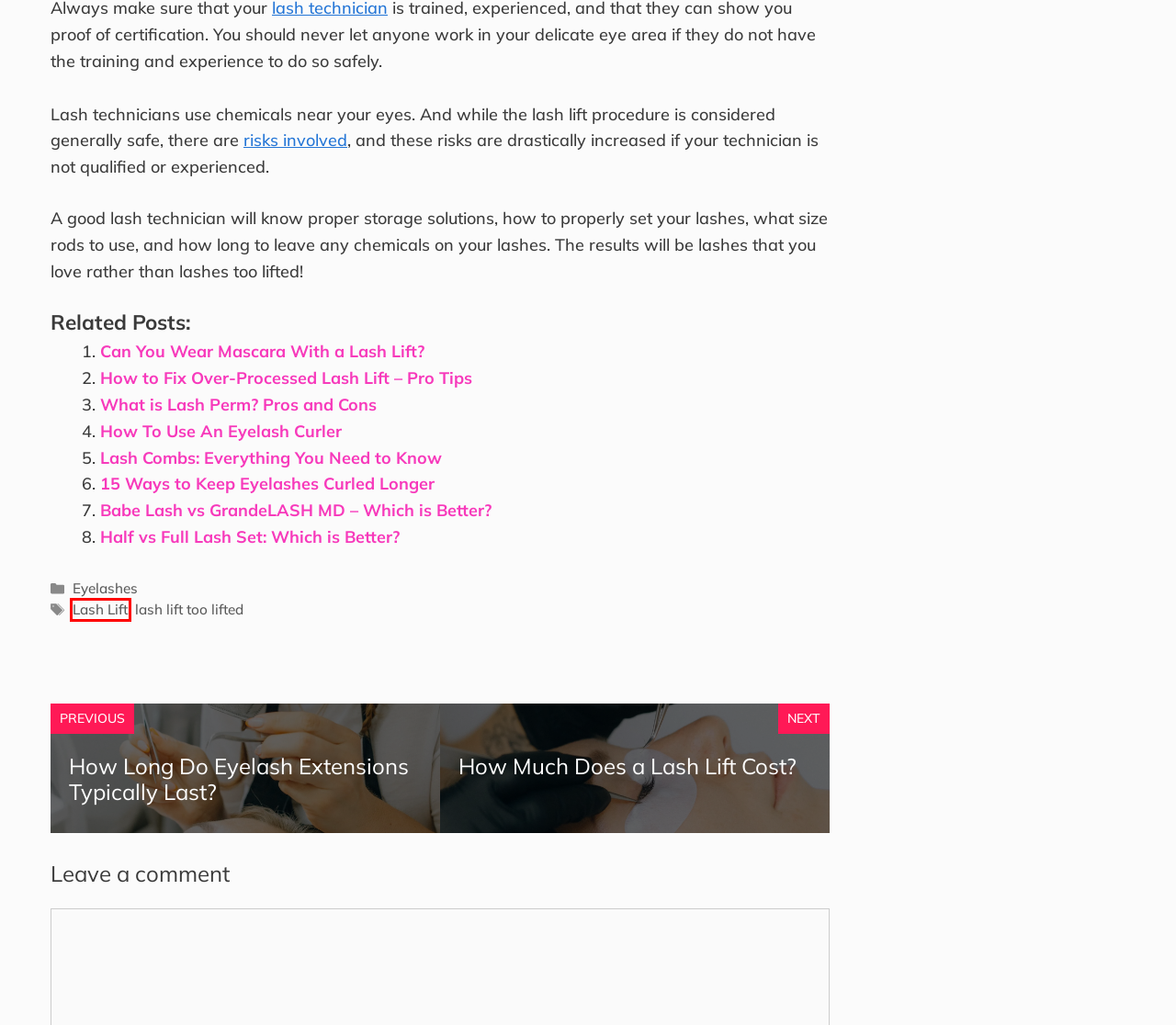A screenshot of a webpage is given, marked with a red bounding box around a UI element. Please select the most appropriate webpage description that fits the new page after clicking the highlighted element. Here are the candidates:
A. How Long Do Eyelash Extensions Typically Last? – Sweet Eyelashes
B. How to Fix Over-Processed Lash Lift – Pro Tips – Sweet Eyelashes
C. lash lift too lifted – Sweet Eyelashes
D. How To Use An Eyelash Curler – Sweet Eyelashes
E. How Much Does a Lash Lift Cost? – Sweet Eyelashes
F. Lash Lift – Sweet Eyelashes
G. Babe Lash vs GrandeLASH MD – Which is Better? – Sweet Eyelashes
H. 15 Ways to Keep Eyelashes Curled Longer – Sweet Eyelashes

F